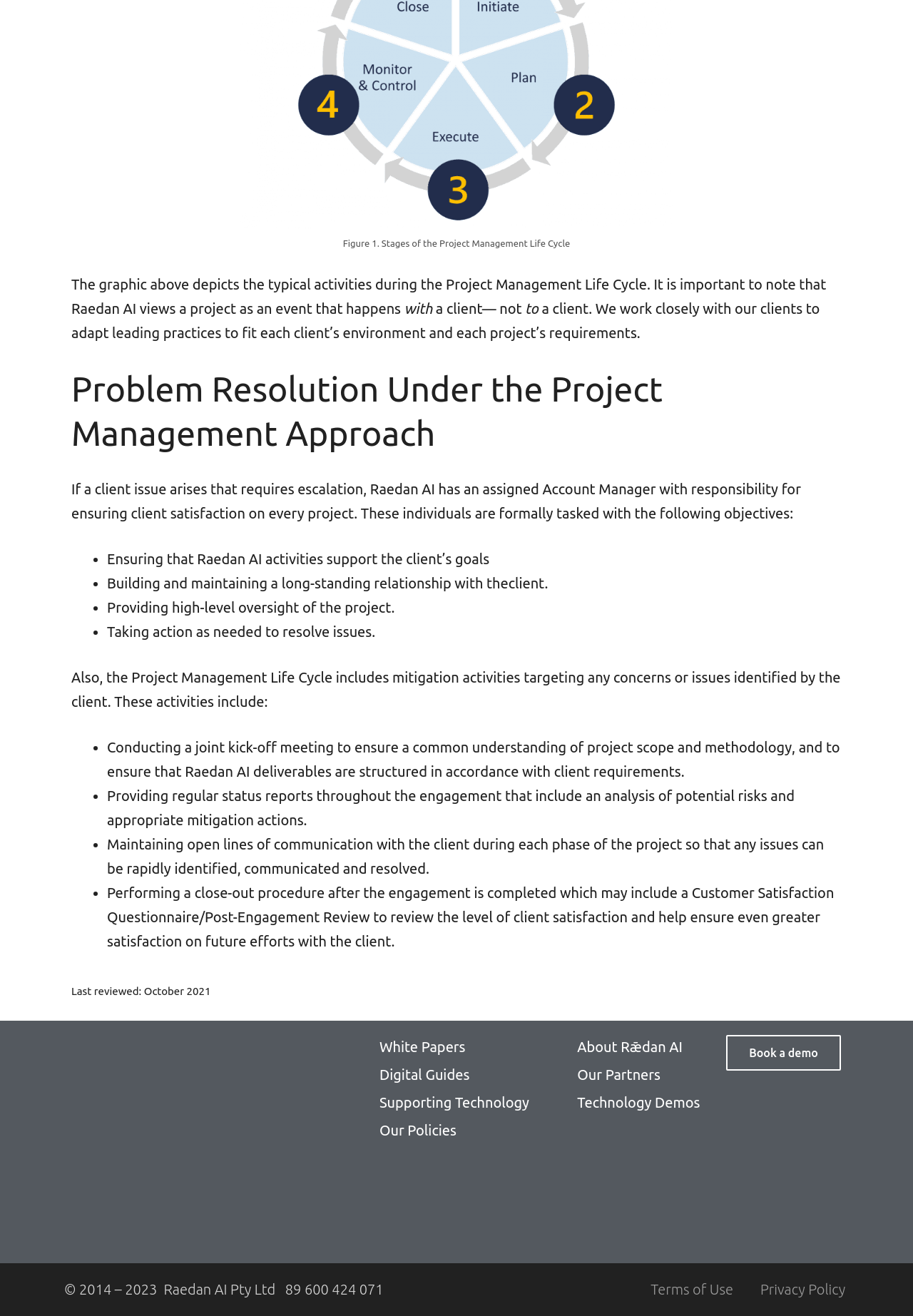Locate the bounding box coordinates of the area you need to click to fulfill this instruction: 'Click on 'About Rǣdan AI''. The coordinates must be in the form of four float numbers ranging from 0 to 1: [left, top, right, bottom].

[0.632, 0.789, 0.748, 0.801]